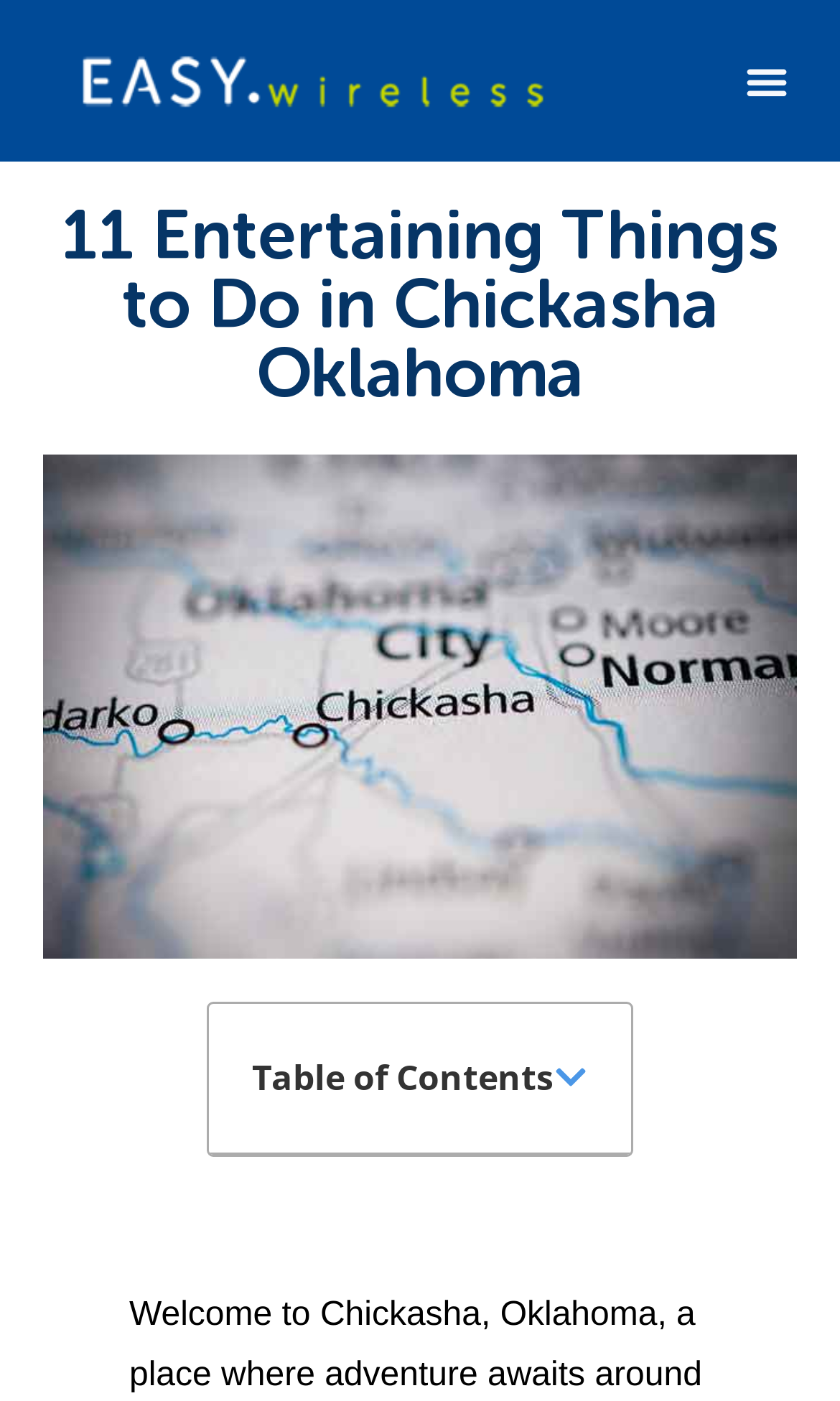Determine the bounding box coordinates of the UI element described below. Use the format (top-left x, top-left y, bottom-right x, bottom-right y) with floating point numbers between 0 and 1: Menu

[0.873, 0.035, 0.95, 0.081]